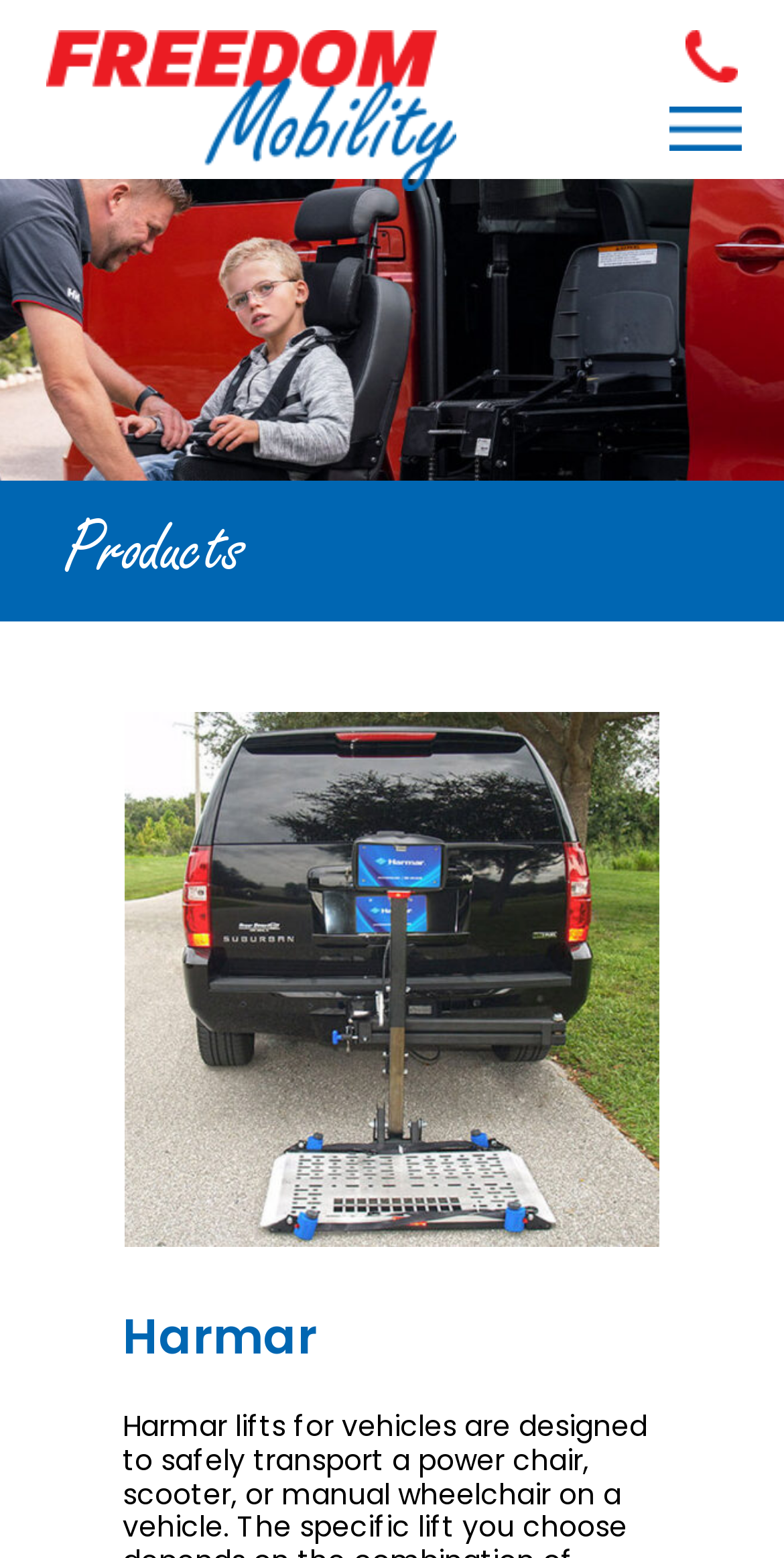Provide a short, one-word or phrase answer to the question below:
What is the logo text of the website?

Freedom Mobility